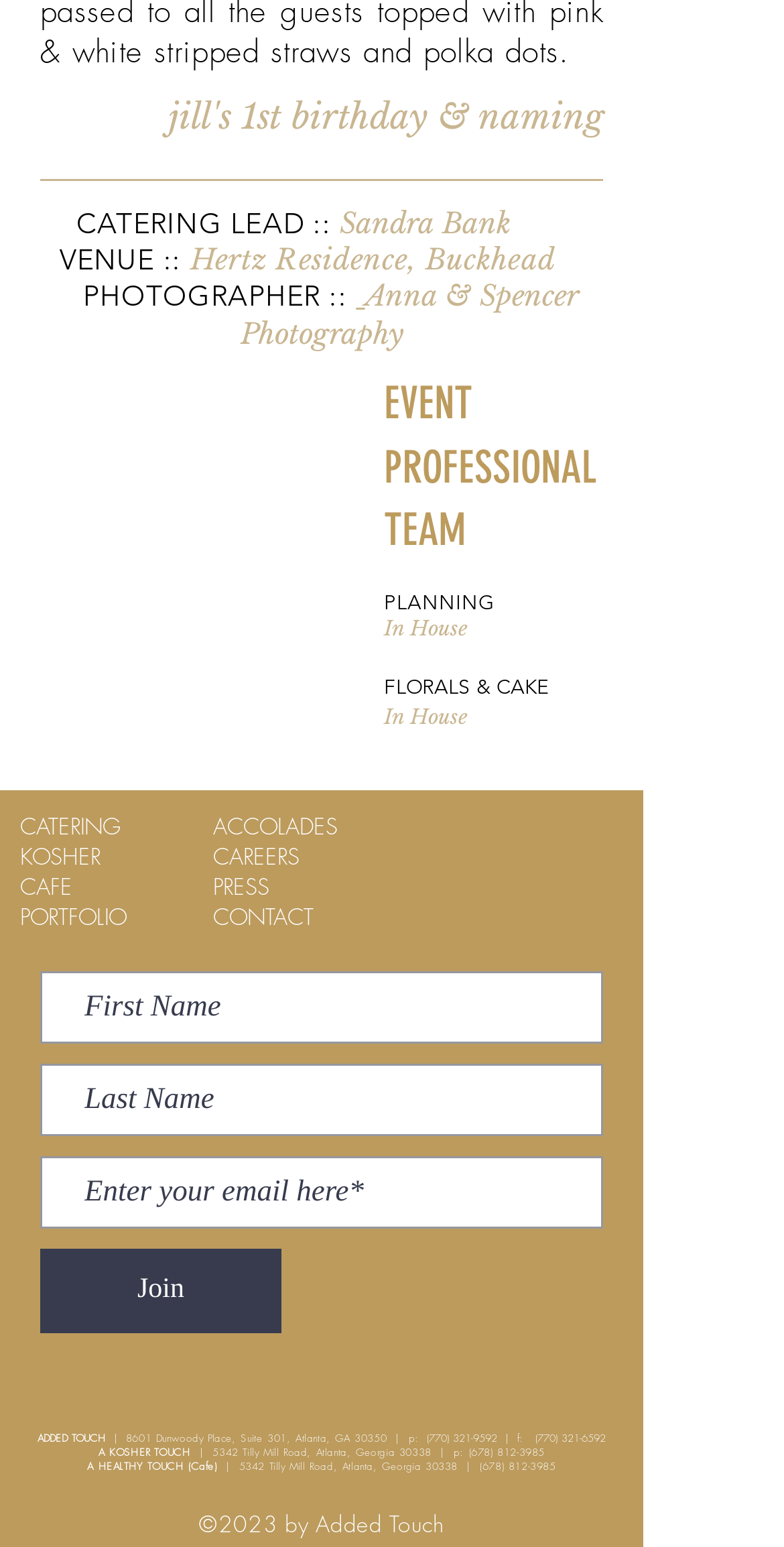Please provide a comprehensive response to the question based on the details in the image: What is the name of the event?

The question asks for the name of the event, which can be found in the heading element with the text 'jill's 1st birthday & naming' at the top of the webpage.